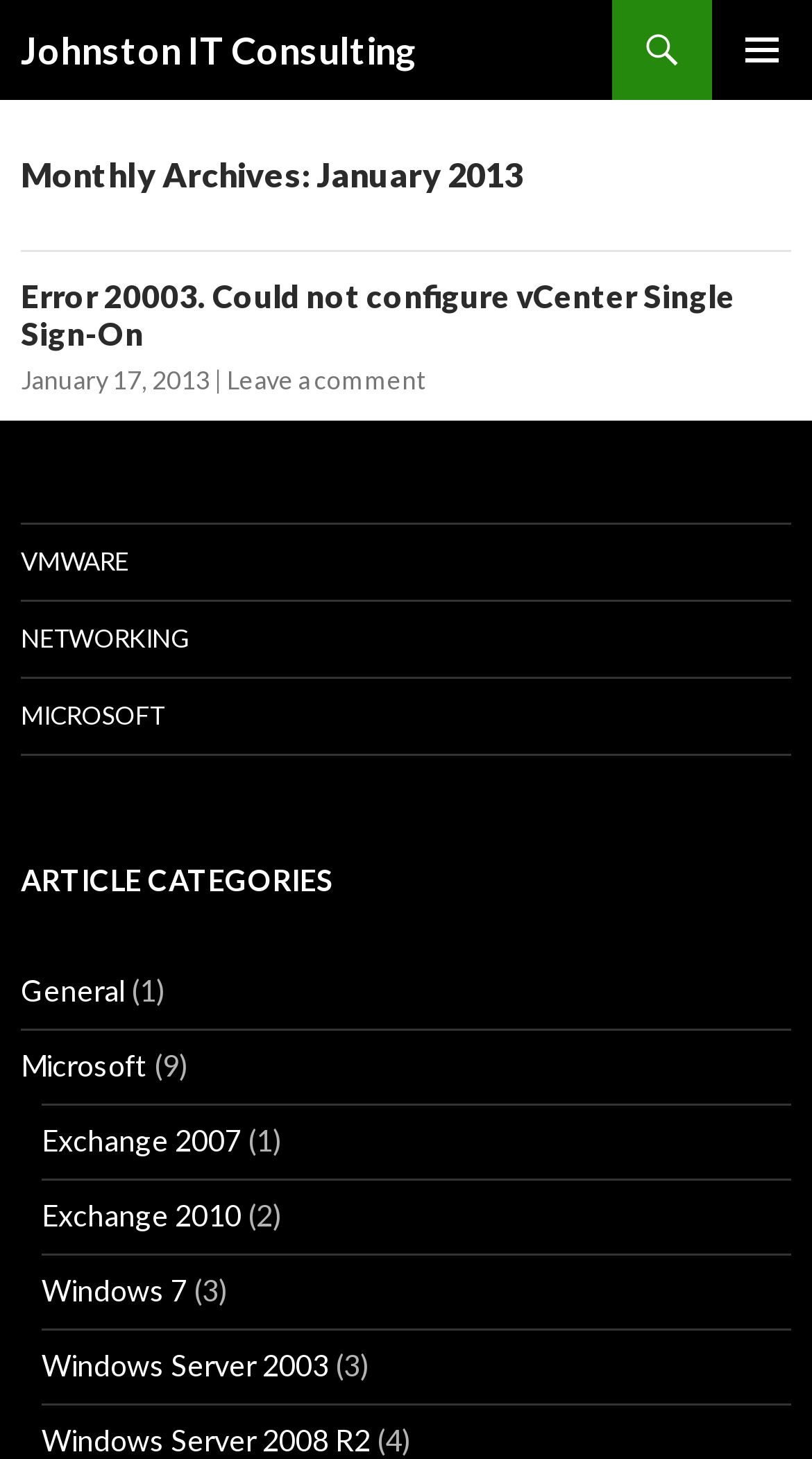Provide an in-depth caption for the elements present on the webpage.

The webpage appears to be a blog or article archive page from Johnston IT Consulting, dated January 2013. At the top, there is a heading with the company name, followed by a search link and a primary menu button on the right side. Below the heading, there is a "SKIP TO CONTENT" link.

The main content area is divided into two sections. The top section has a header with the title "Monthly Archives: January 2013". Below this header, there is an article with a heading that reads "Error 20003. Could not configure vCenter Single Sign-On". This article has a link to the same title, a date link "January 17, 2013", and a "Leave a comment" link.

Below the article, there are several links to categories, including "VMWARE", "NETWORKING", and "MICROSOFT". These links are followed by a heading "ARTICLE CATEGORIES" and a list of links to specific categories, such as "General", "Microsoft", "Exchange 2007", "Exchange 2010", "Windows 7", "Windows Server 2003", and "Windows Server 2008 R2". Each of these category links has a corresponding count of articles in parentheses.